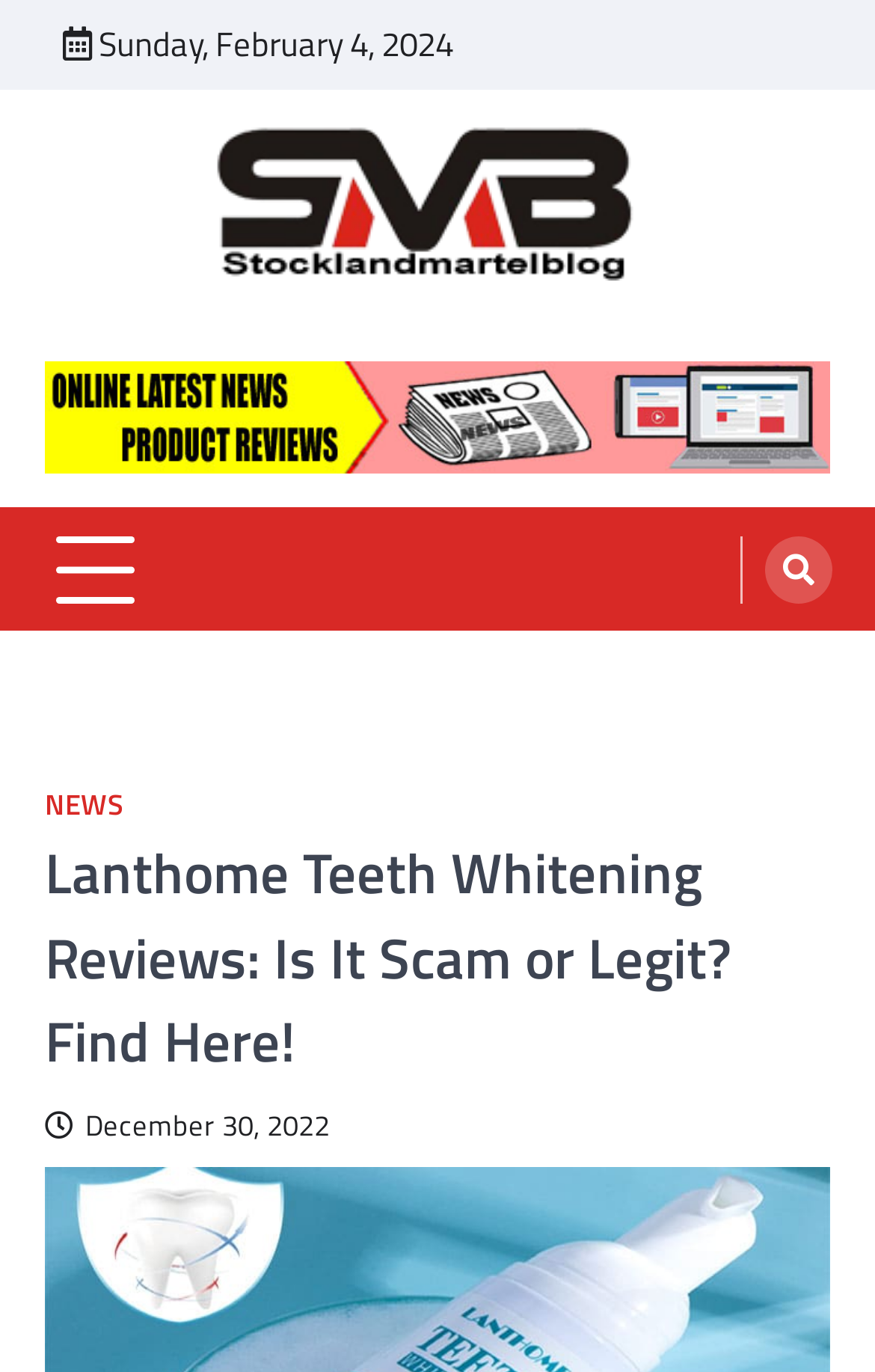Using the element description: "December 30, 2022", determine the bounding box coordinates. The coordinates should be in the format [left, top, right, bottom], with values between 0 and 1.

[0.051, 0.804, 0.377, 0.835]